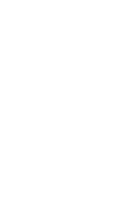Use one word or a short phrase to answer the question provided: 
What is the purpose of the link provided?

To learn more or make a purchase